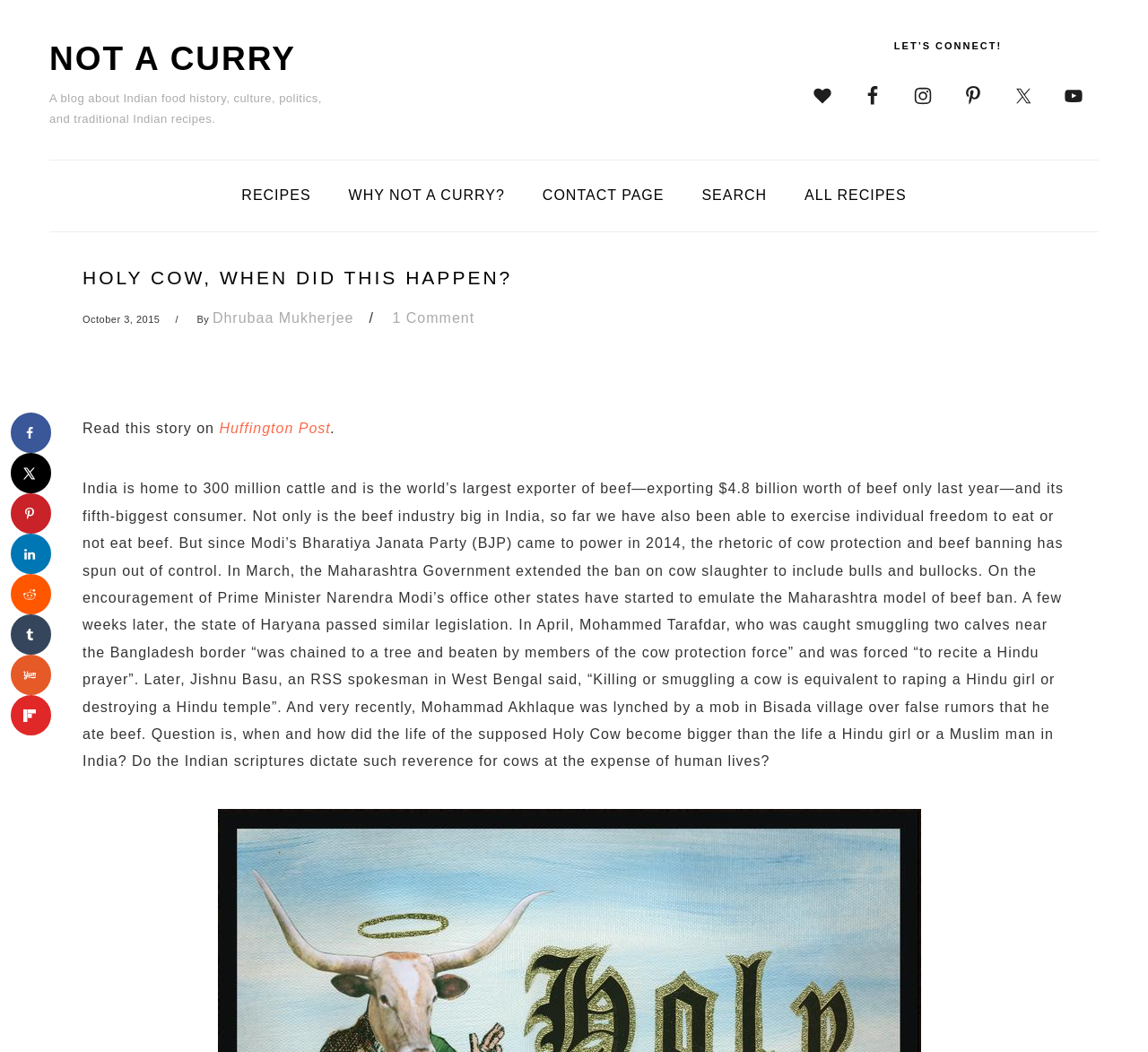Please find and report the bounding box coordinates of the element to click in order to perform the following action: "Share on Facebook". The coordinates should be expressed as four float numbers between 0 and 1, in the format [left, top, right, bottom].

[0.009, 0.392, 0.045, 0.431]